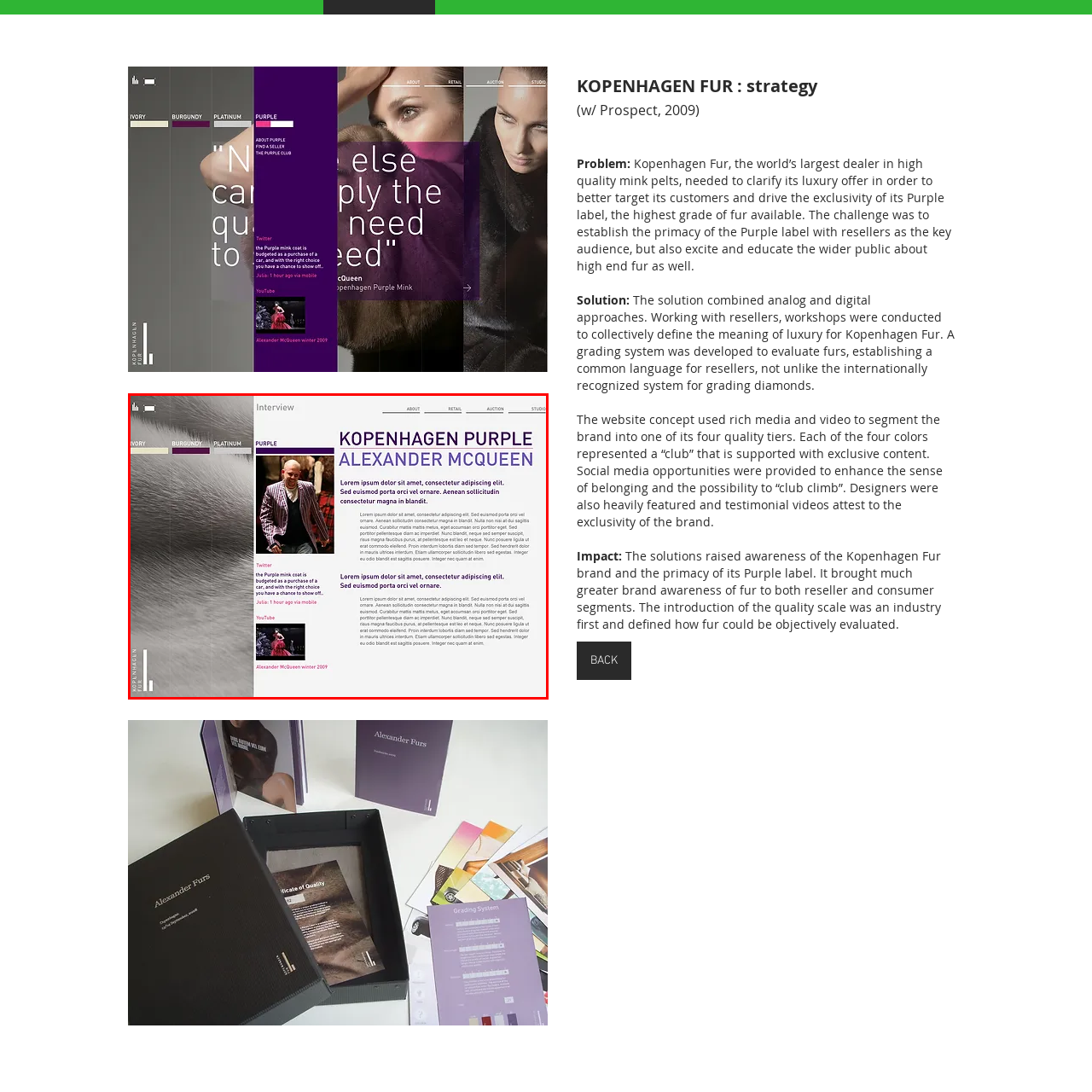Look at the area within the red bounding box, provide a one-word or phrase response to the following question: Who is featured in the photo on the webpage?

Alexander McQueen